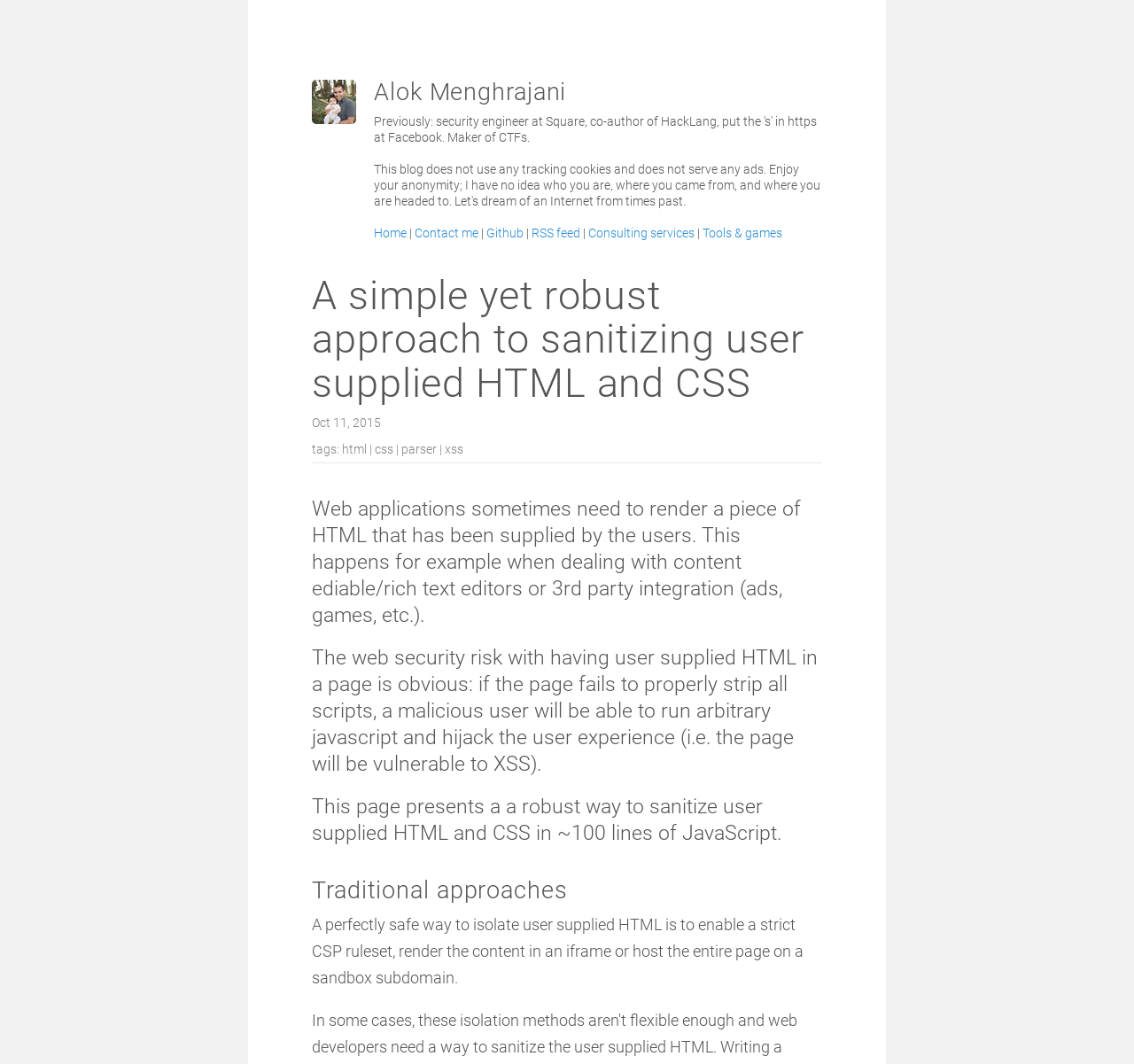What is the date of the article?
Please provide a comprehensive answer based on the information in the image.

The date of the article can be found in the time element with the text 'Oct 11, 2015' which has a bounding box with coordinates [0.275, 0.39, 0.336, 0.404].